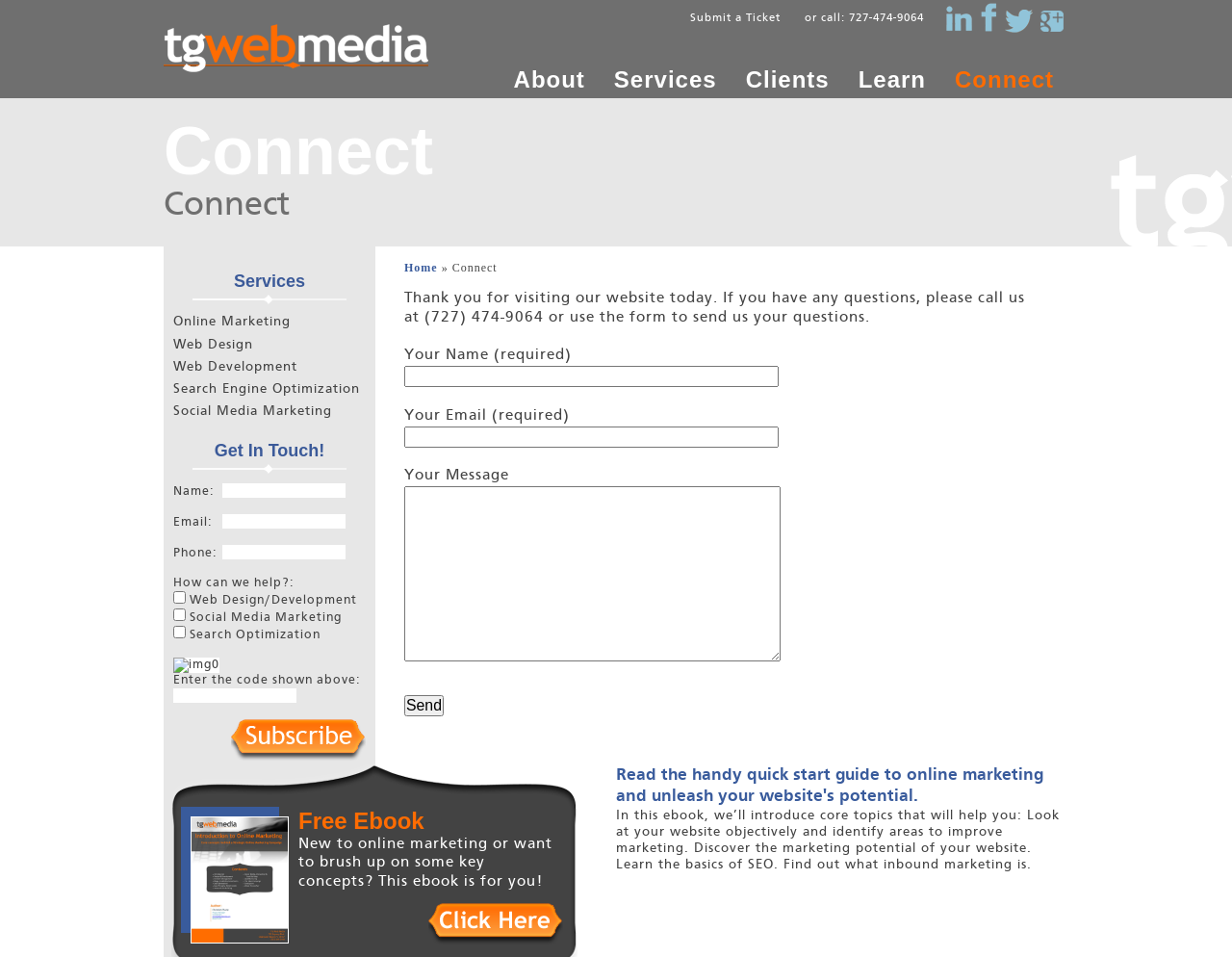Give a one-word or phrase response to the following question: What is the company's phone number?

727-474-9064